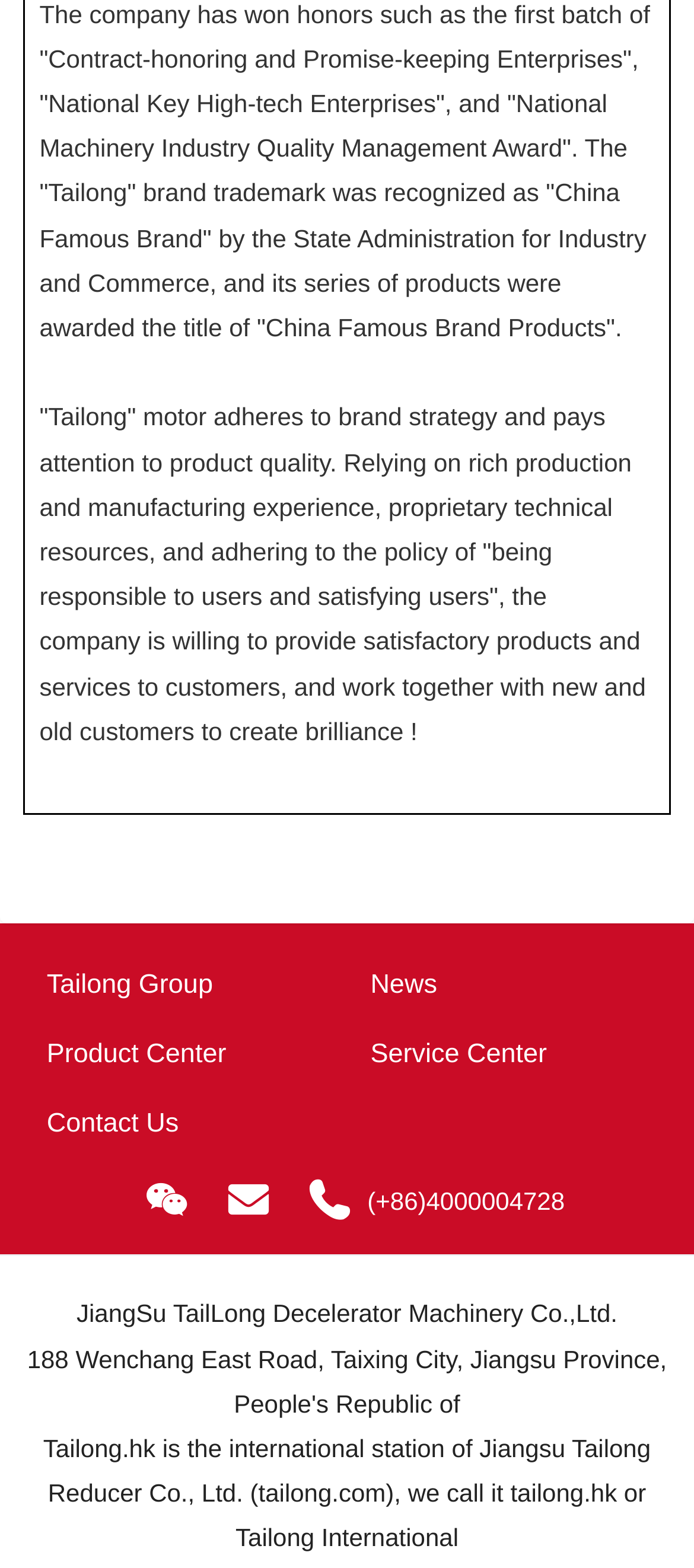Please determine the bounding box coordinates for the element that should be clicked to follow these instructions: "contact us".

[0.067, 0.695, 0.466, 0.739]